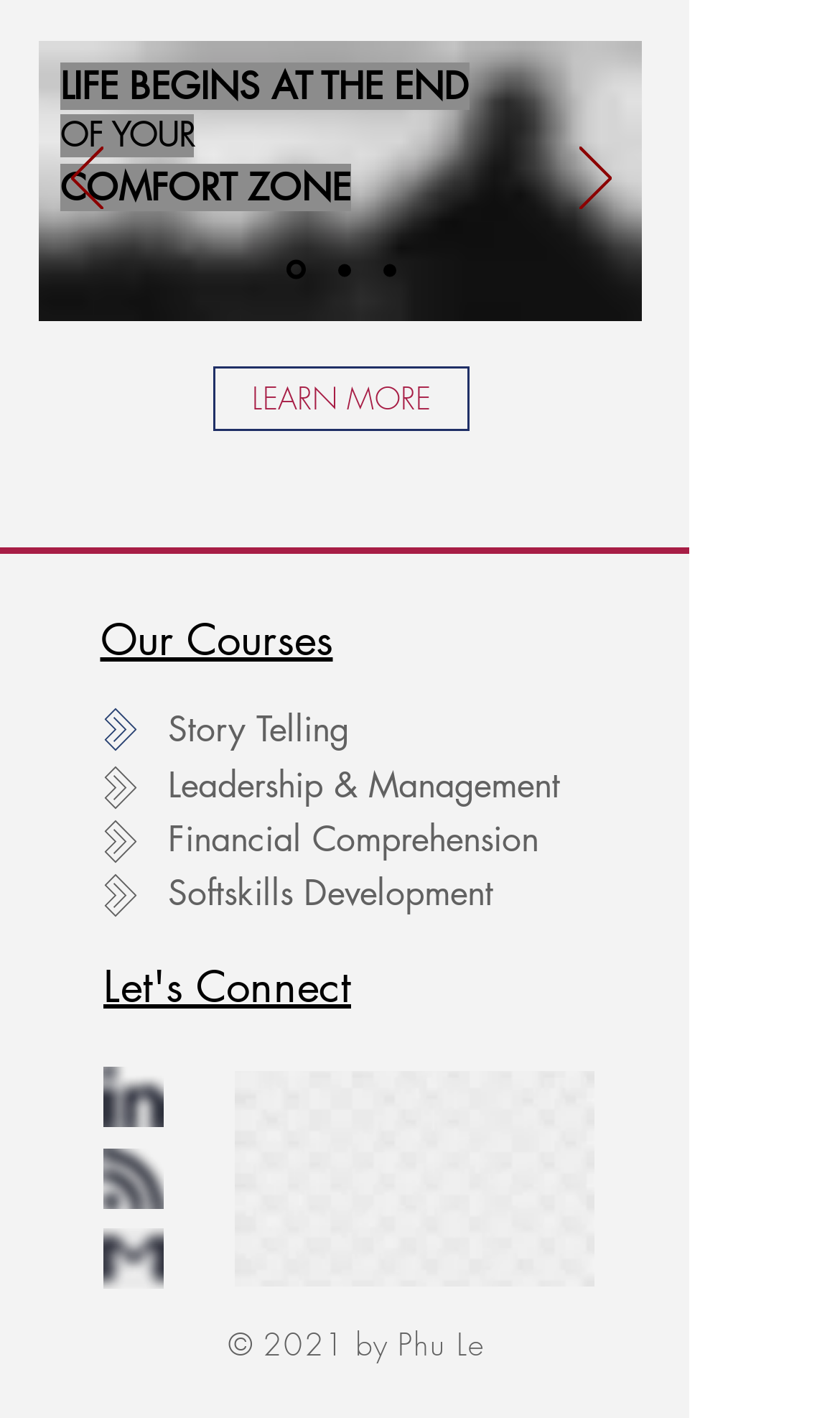How many headings are under 'Our Courses'?
Please provide a comprehensive answer based on the visual information in the image.

I counted the number of headings under 'Our Courses', which are 'Story Telling', 'Softskills Development', 'Financial Comprehension', and 'Leadership & Management', indicating that there are 4 headings under 'Our Courses'.